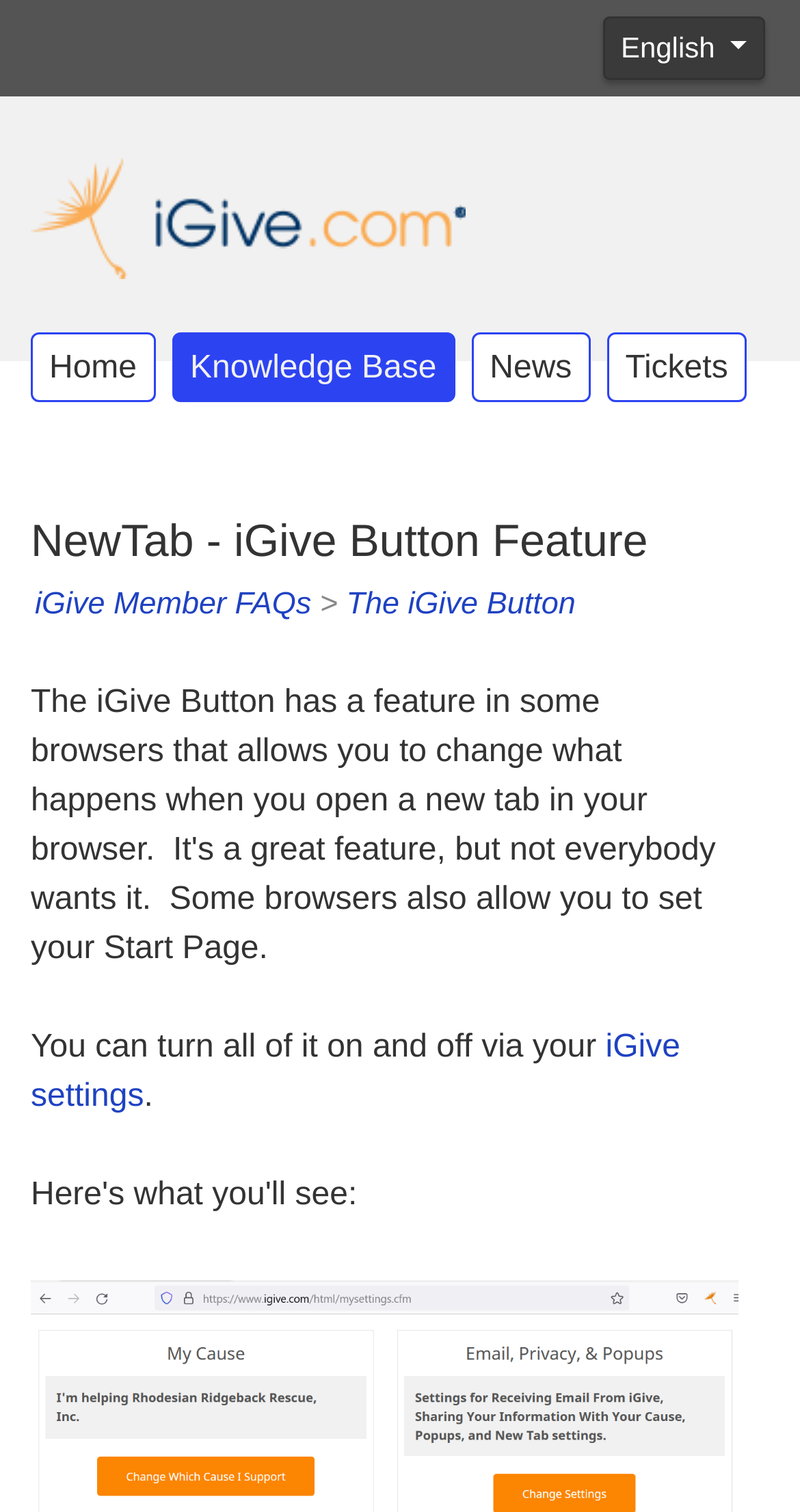Find the bounding box coordinates of the element to click in order to complete this instruction: "Access iGive settings". The bounding box coordinates must be four float numbers between 0 and 1, denoted as [left, top, right, bottom].

[0.038, 0.682, 0.85, 0.737]